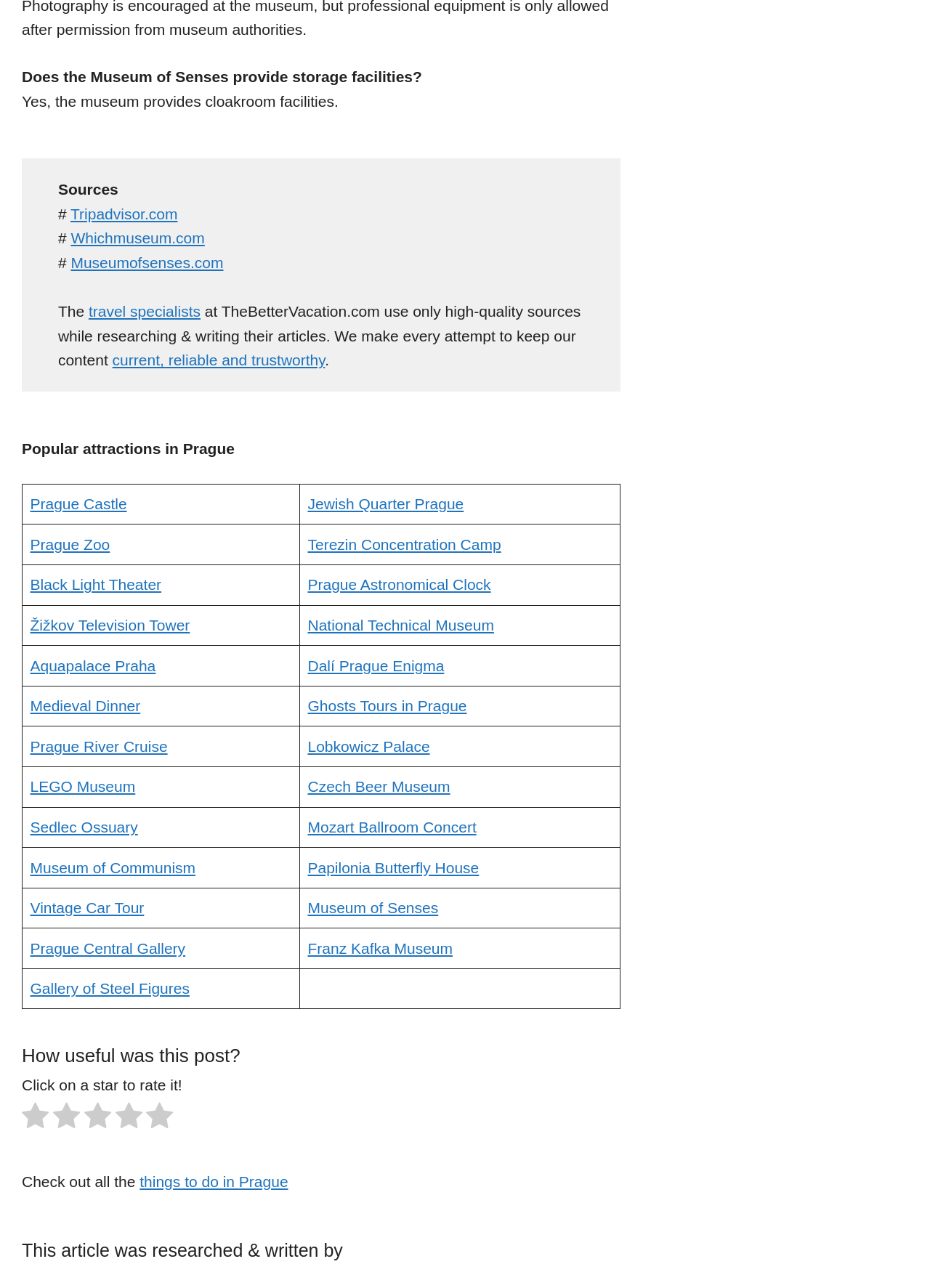Determine the coordinates of the bounding box for the clickable area needed to execute this instruction: "Explore the Prague Astronomical Clock".

[0.331, 0.448, 0.528, 0.46]